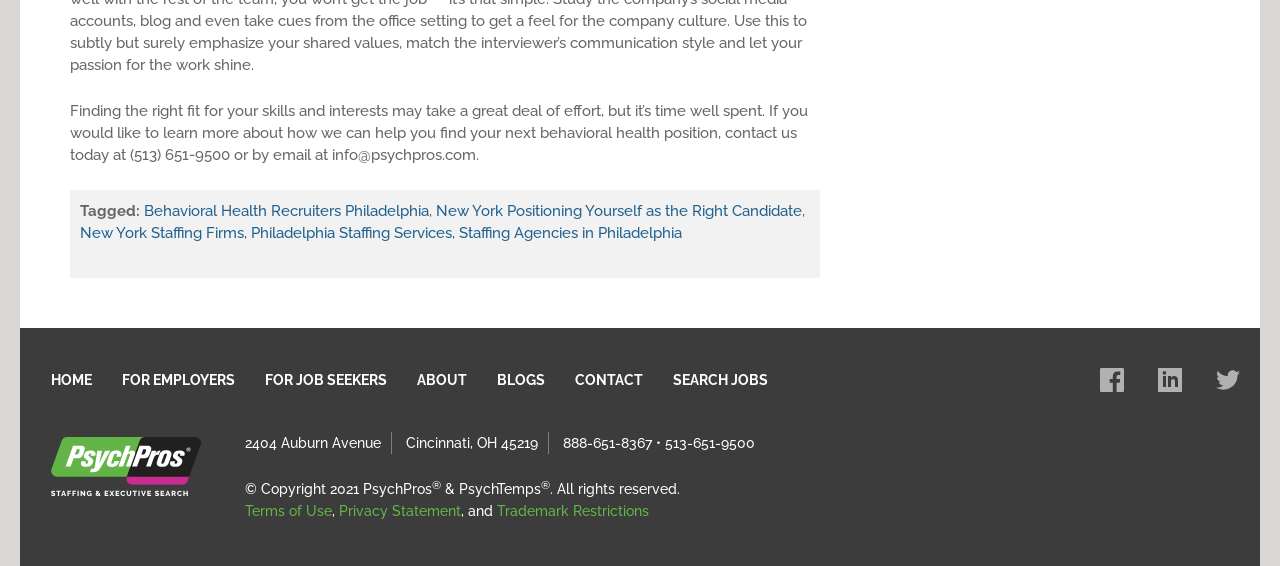What is the company's contact information?
Provide a comprehensive and detailed answer to the question.

The company's contact information is provided at the top of the webpage, including a phone number (513) 651-9500 and an email address info@psychpros.com. This information is likely intended to facilitate communication between the company and potential clients or job seekers.